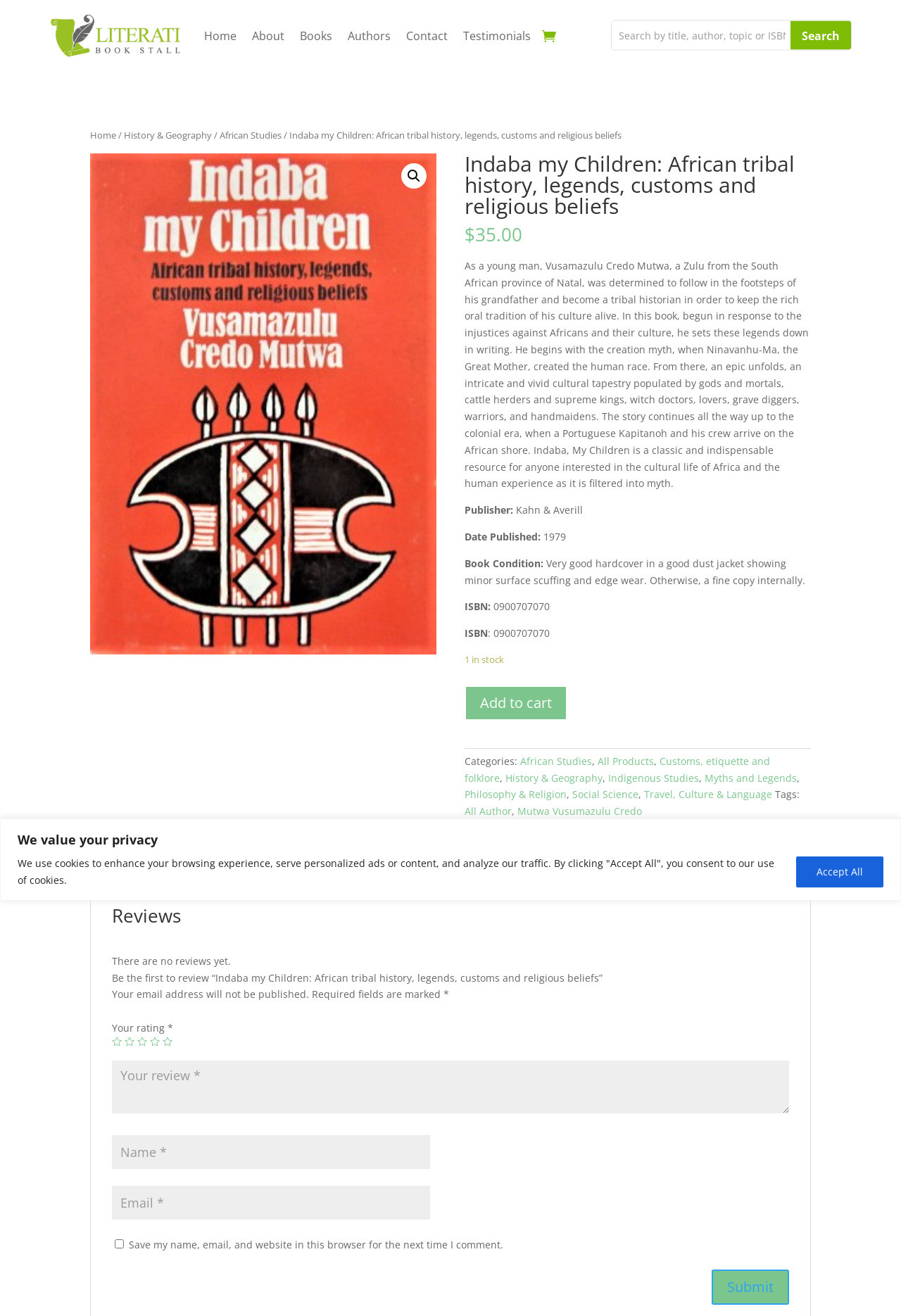Using the information in the image, give a detailed answer to the following question: What is the publisher of the book?

The publisher of the book is mentioned as 'Kahn & Averill' in the book description section.